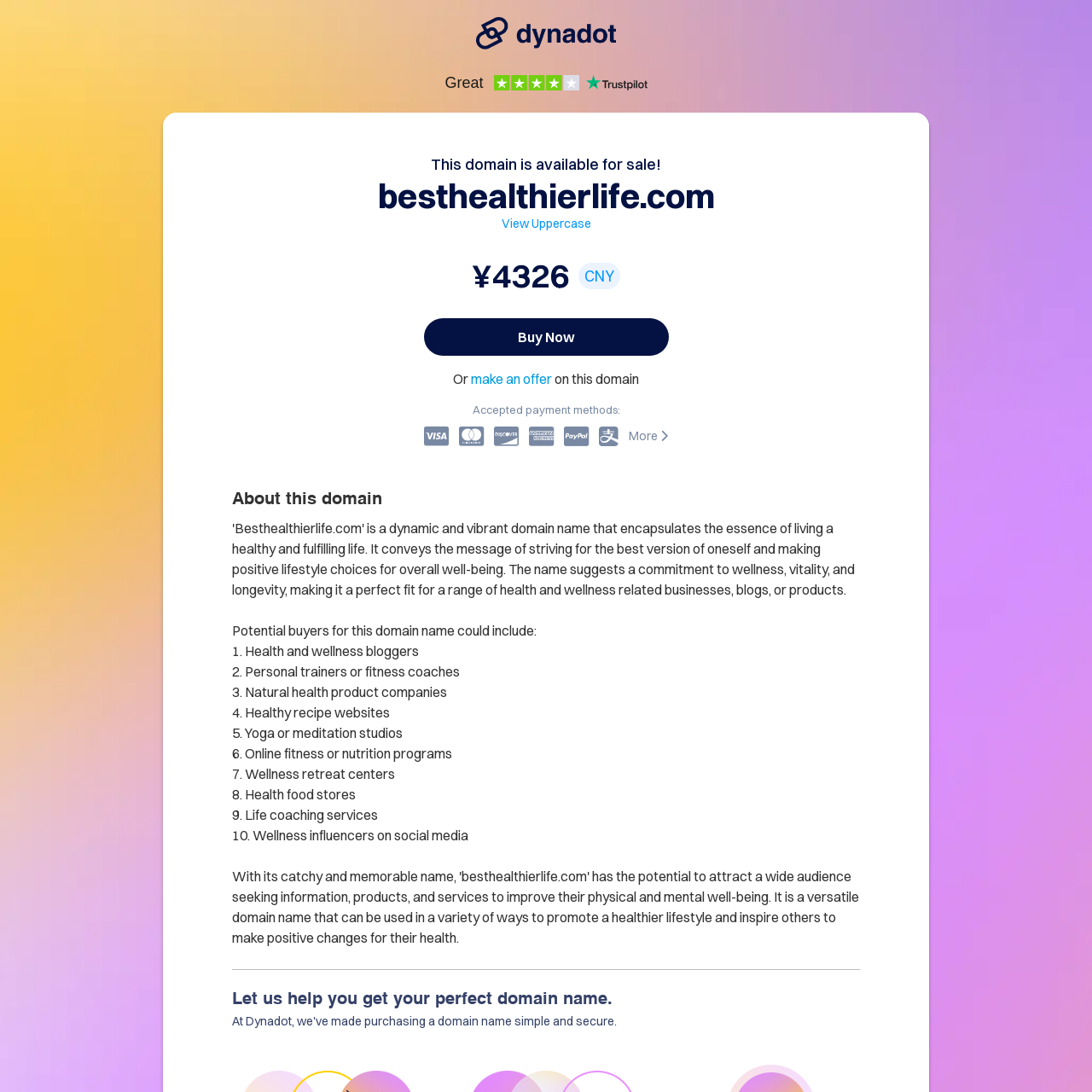Using the provided element description: "More", identify the bounding box coordinates. The coordinates should be four floats between 0 and 1 in the order [left, top, right, bottom].

[0.576, 0.391, 0.612, 0.408]